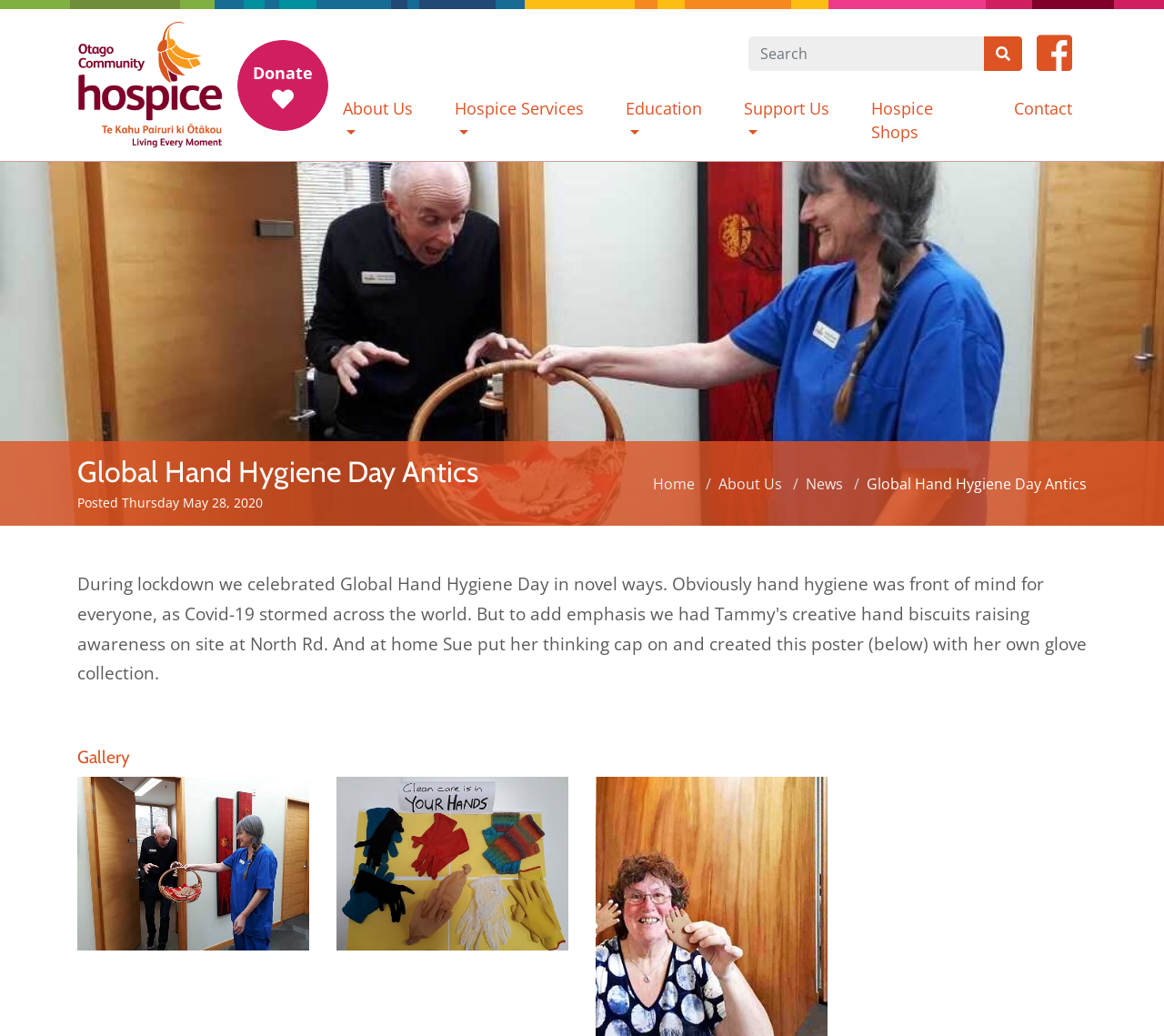How many images are there in the gallery?
Answer the question with a detailed explanation, including all necessary information.

I found a section with the heading 'Gallery' and two links with no text, which are likely images. This suggests that there are two images in the gallery.